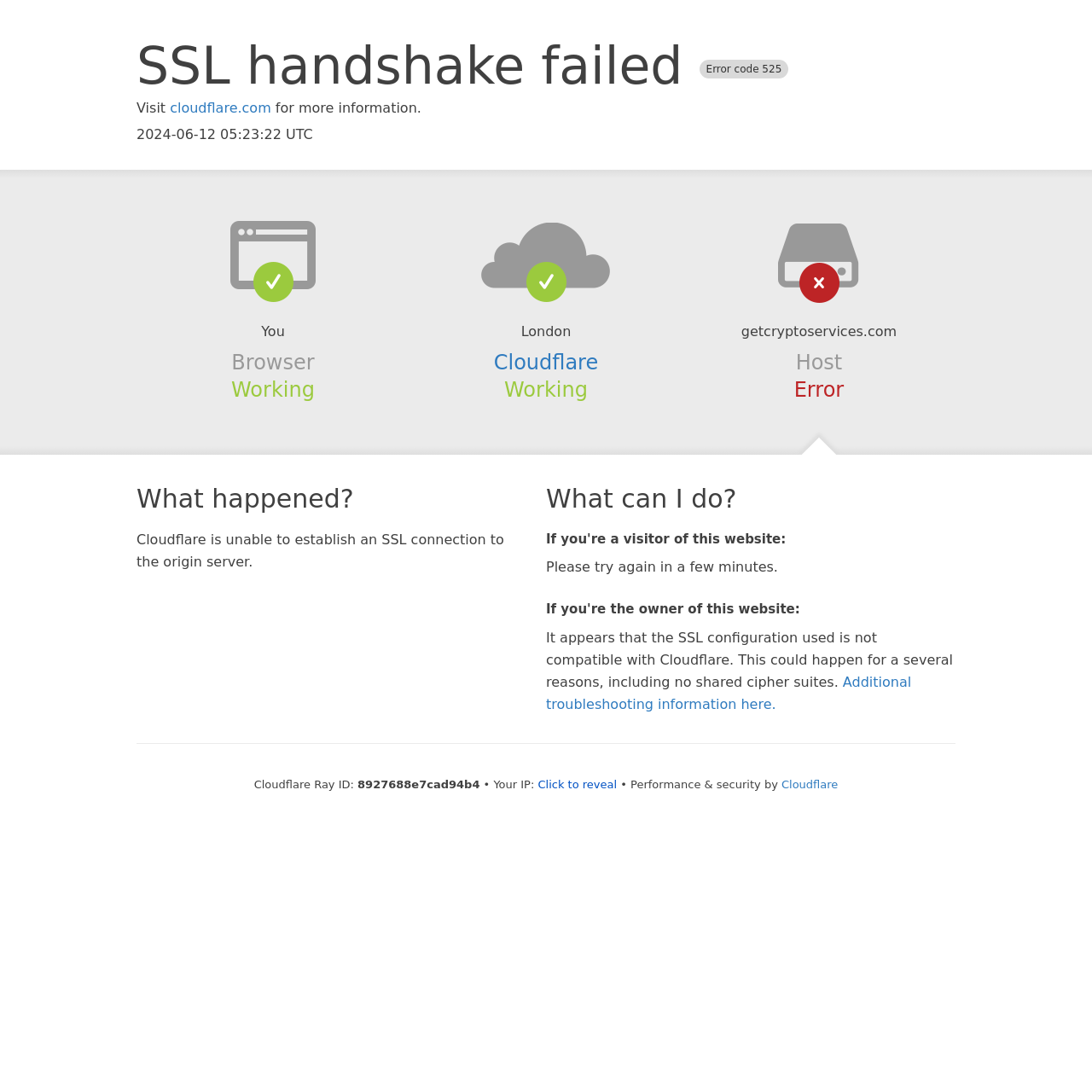Based on what you see in the screenshot, provide a thorough answer to this question: What is the recommended action for the owner of this website?

The recommended action for the owner of this website is to check the SSL configuration, as mentioned in the section 'If you're the owner of this website:' on the webpage.